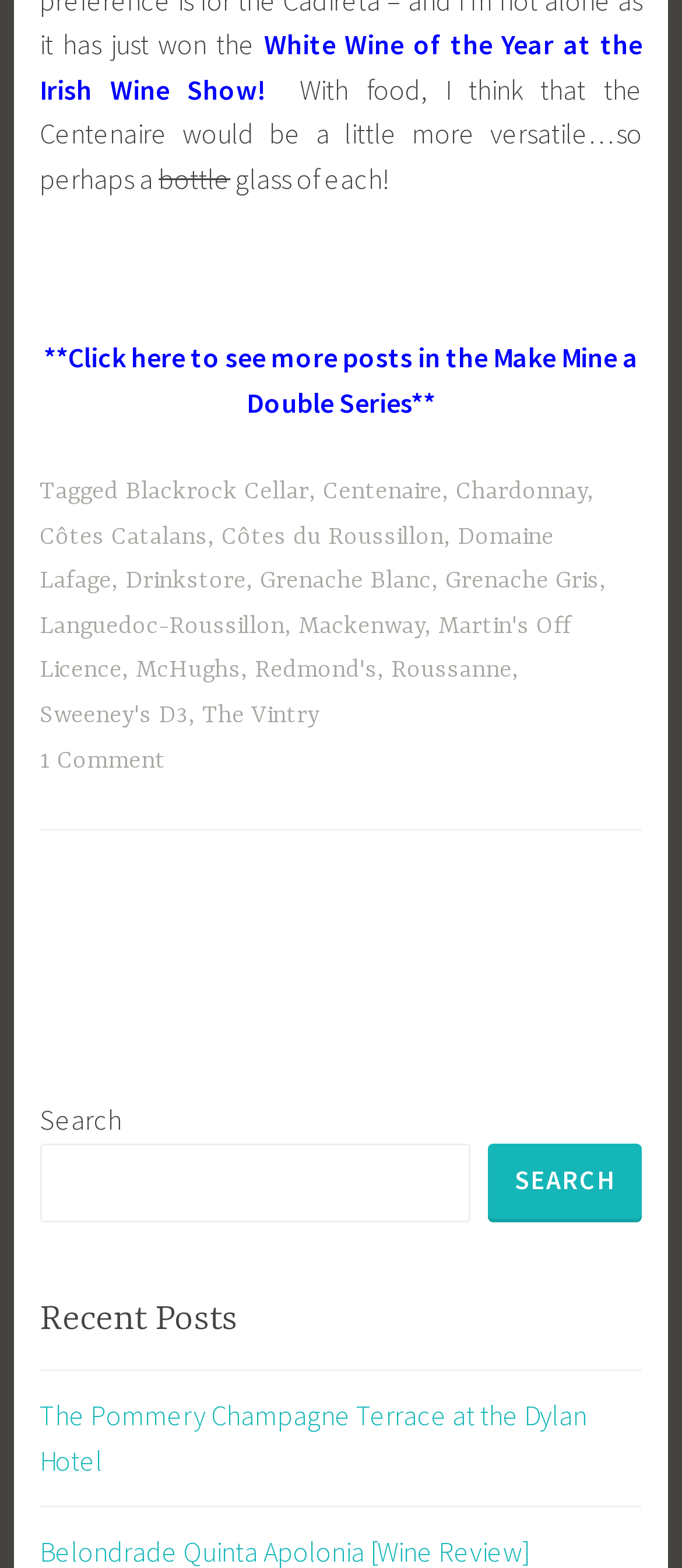Find the bounding box coordinates for the element described here: "Martin's Off Licence".

[0.058, 0.39, 0.838, 0.437]